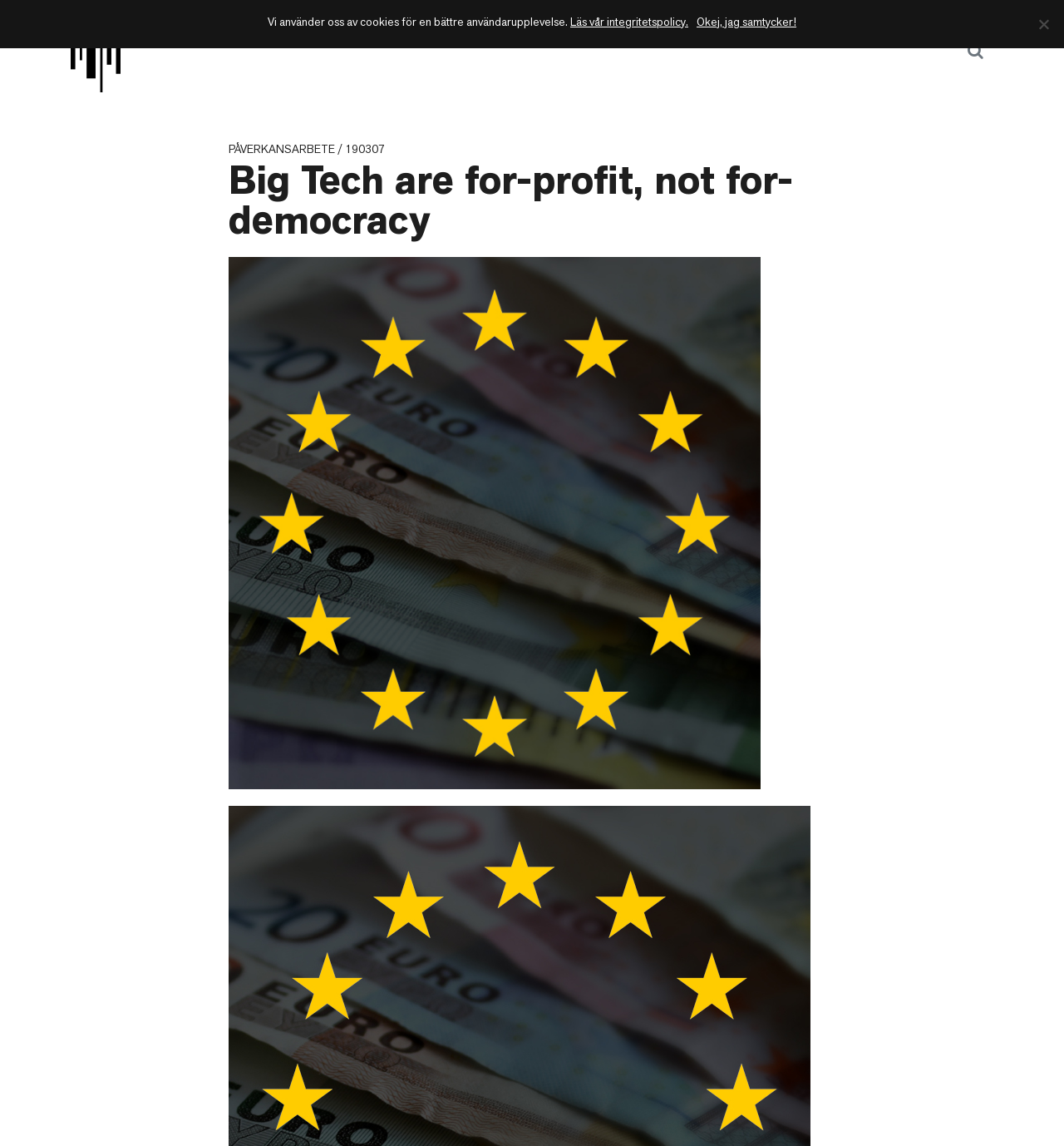Determine the bounding box coordinates for the region that must be clicked to execute the following instruction: "Go to Nyheter".

[0.126, 0.025, 0.199, 0.046]